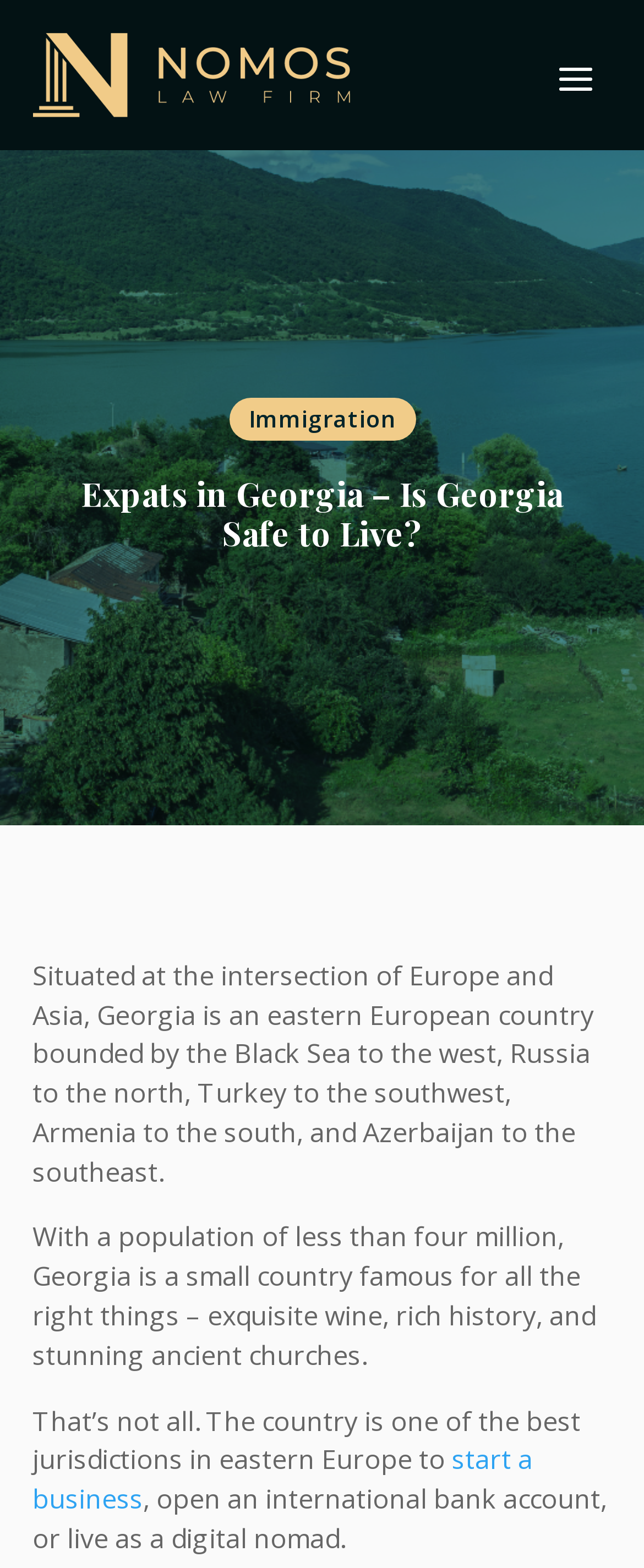What is Georgia bounded by to the west?
Examine the image and provide an in-depth answer to the question.

According to the text, 'Situated at the intersection of Europe and Asia, Georgia is an eastern European country bounded by the Black Sea to the west, Russia to the north, Turkey to the southwest, Armenia to the south, and Azerbaijan to the southeast.'